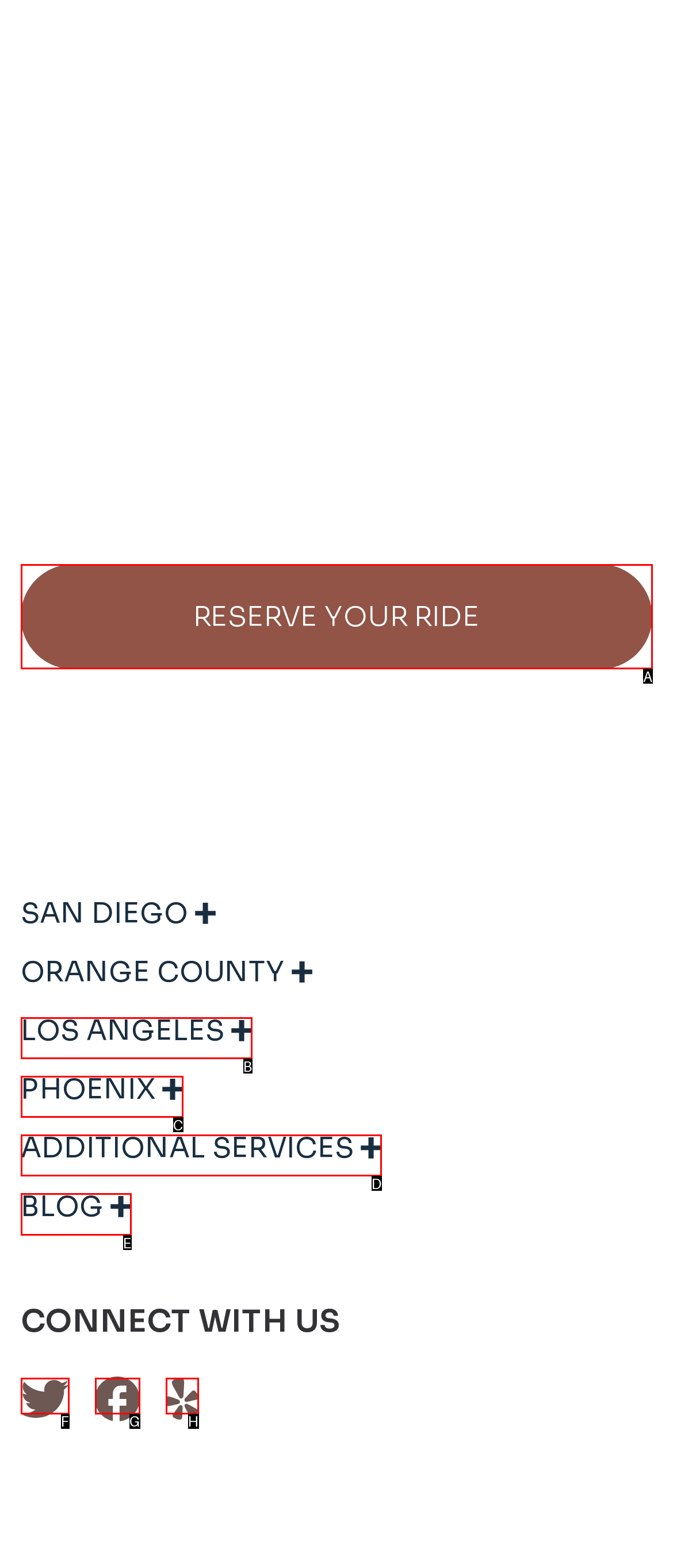Identify the correct UI element to click to achieve the task: Check the 'BLOG'.
Answer with the letter of the appropriate option from the choices given.

E